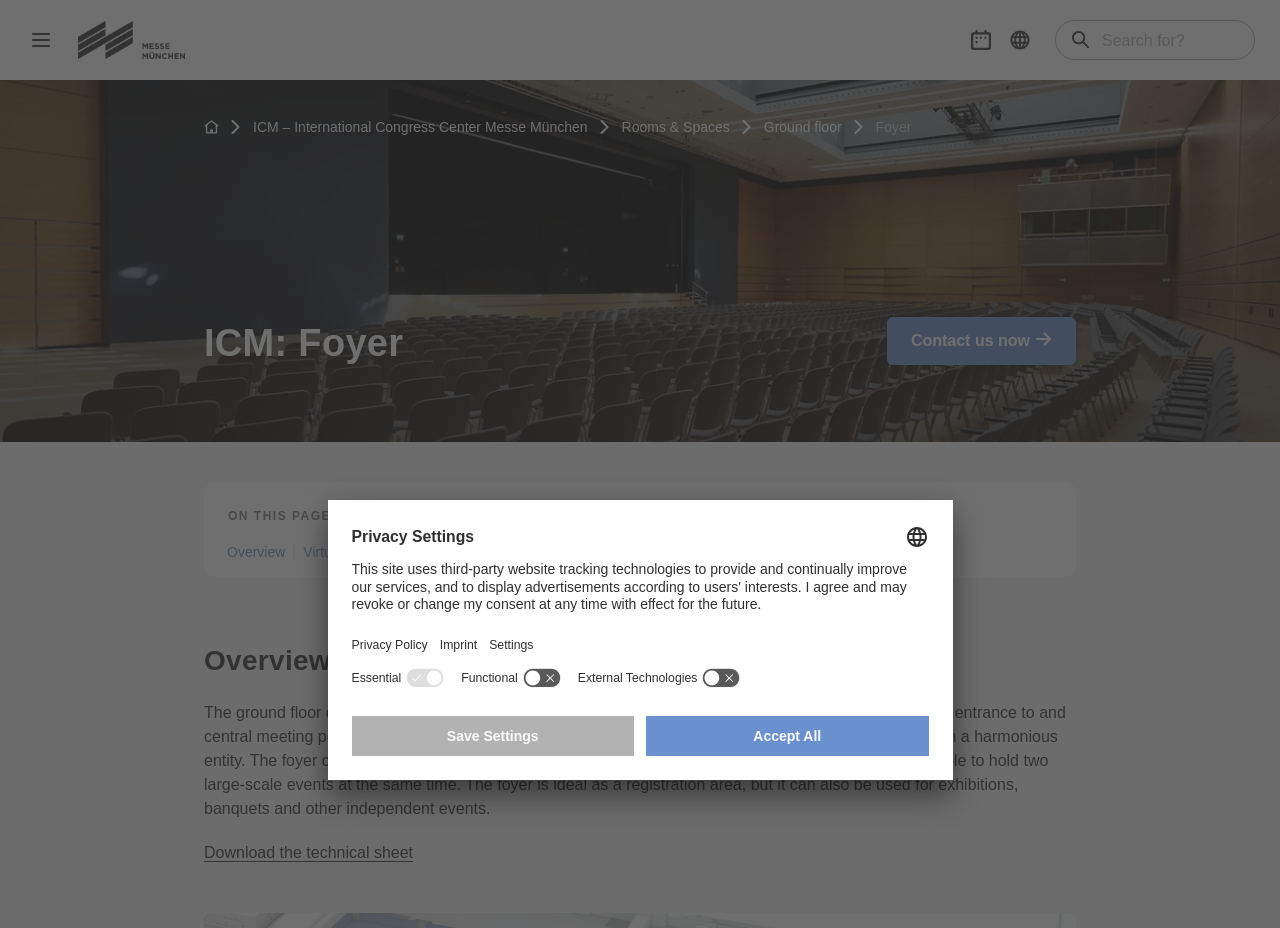Please find the bounding box coordinates for the clickable element needed to perform this instruction: "Change language".

[0.707, 0.566, 0.725, 0.592]